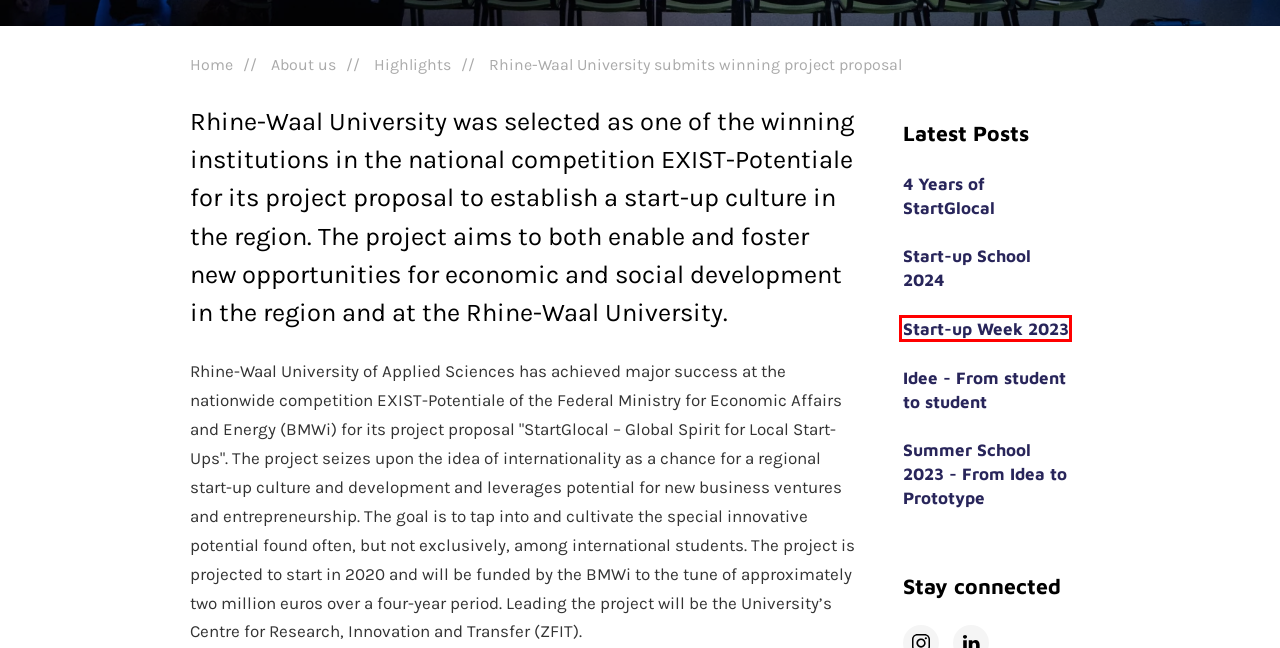Observe the screenshot of a webpage with a red bounding box highlighting an element. Choose the webpage description that accurately reflects the new page after the element within the bounding box is clicked. Here are the candidates:
A. Accessibility | StartGlocal
B. Highlights | StartGlocal
C. Idee - From student to student | StartGlocal
D. StartGlocal project launched to promote the start-up culture | StartGlocal
E. 4 Years of StartGlocal | StartGlocal
F. Summer School 2023 - From Idea to Prototype | StartGlocal
G. Start-up School 2024 | StartGlocal
H. Start-up Week 2023 | StartGlocal

H